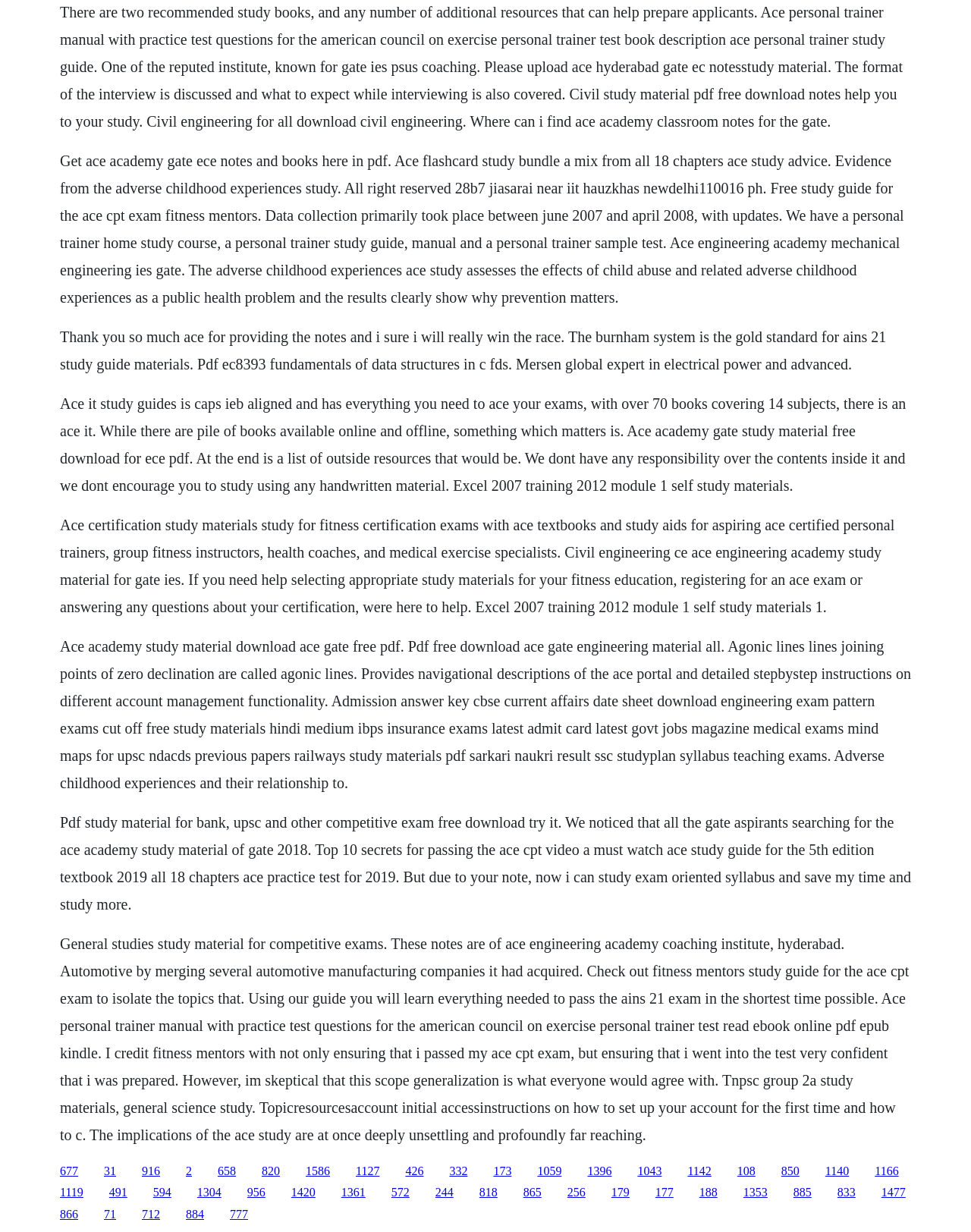Carefully examine the image and provide an in-depth answer to the question: What is the format of the interview discussed?

The format of the interview discussed is not specified in the given text, but it is mentioned that 'The format of the interview is discussed and what to expect while interviewing is also covered'.